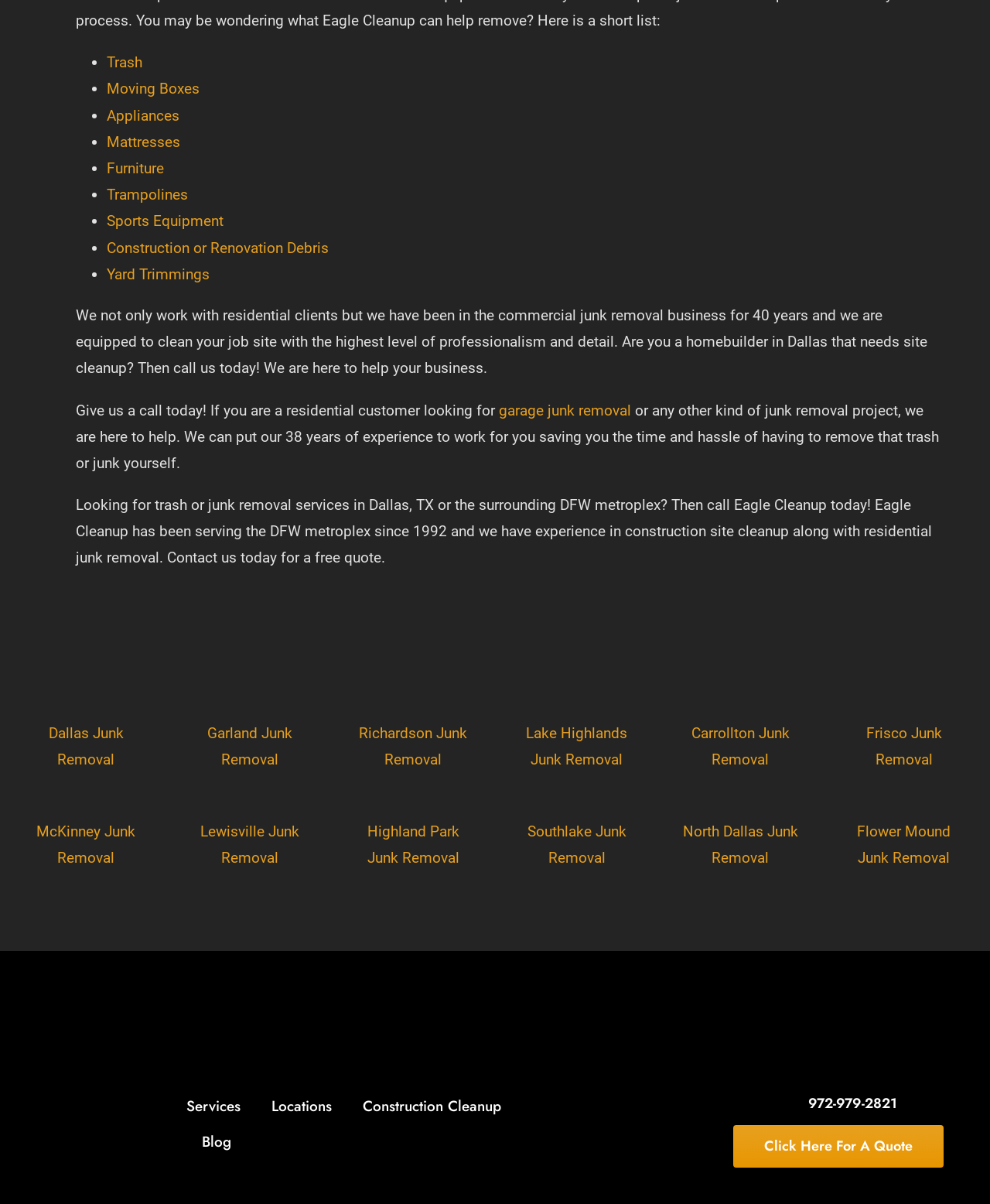Pinpoint the bounding box coordinates of the element to be clicked to execute the instruction: "Learn about construction cleanup services".

[0.367, 0.905, 0.507, 0.934]